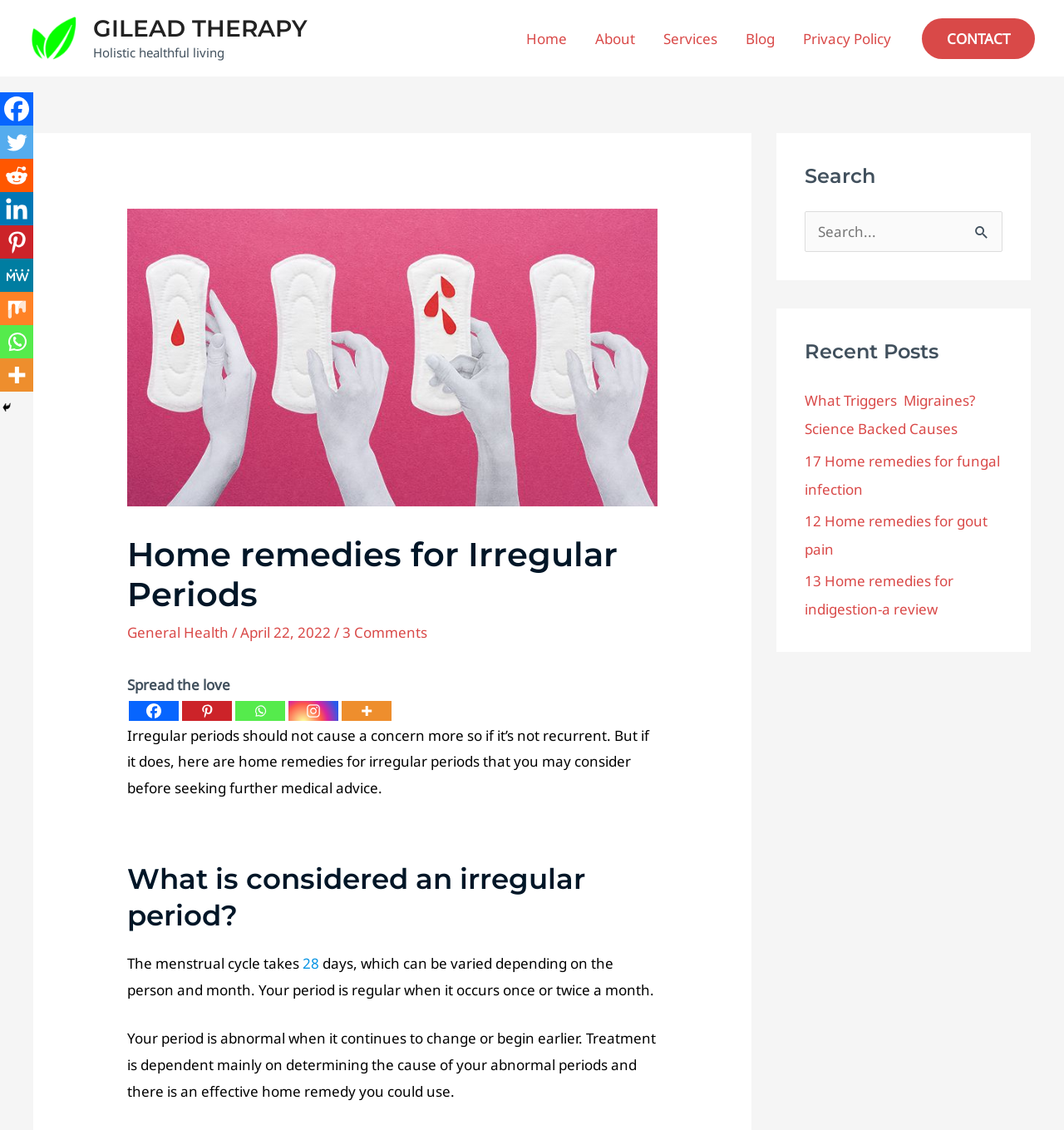Examine the image and give a thorough answer to the following question:
How many recent posts are listed?

There are 4 recent posts listed on the webpage, including 'What Triggers Migraines? Science Backed Causes', '17 Home remedies for fungal infection', '12 Home remedies for gout pain', and '13 Home remedies for indigestion-a review', which are located at the bottom of the webpage.